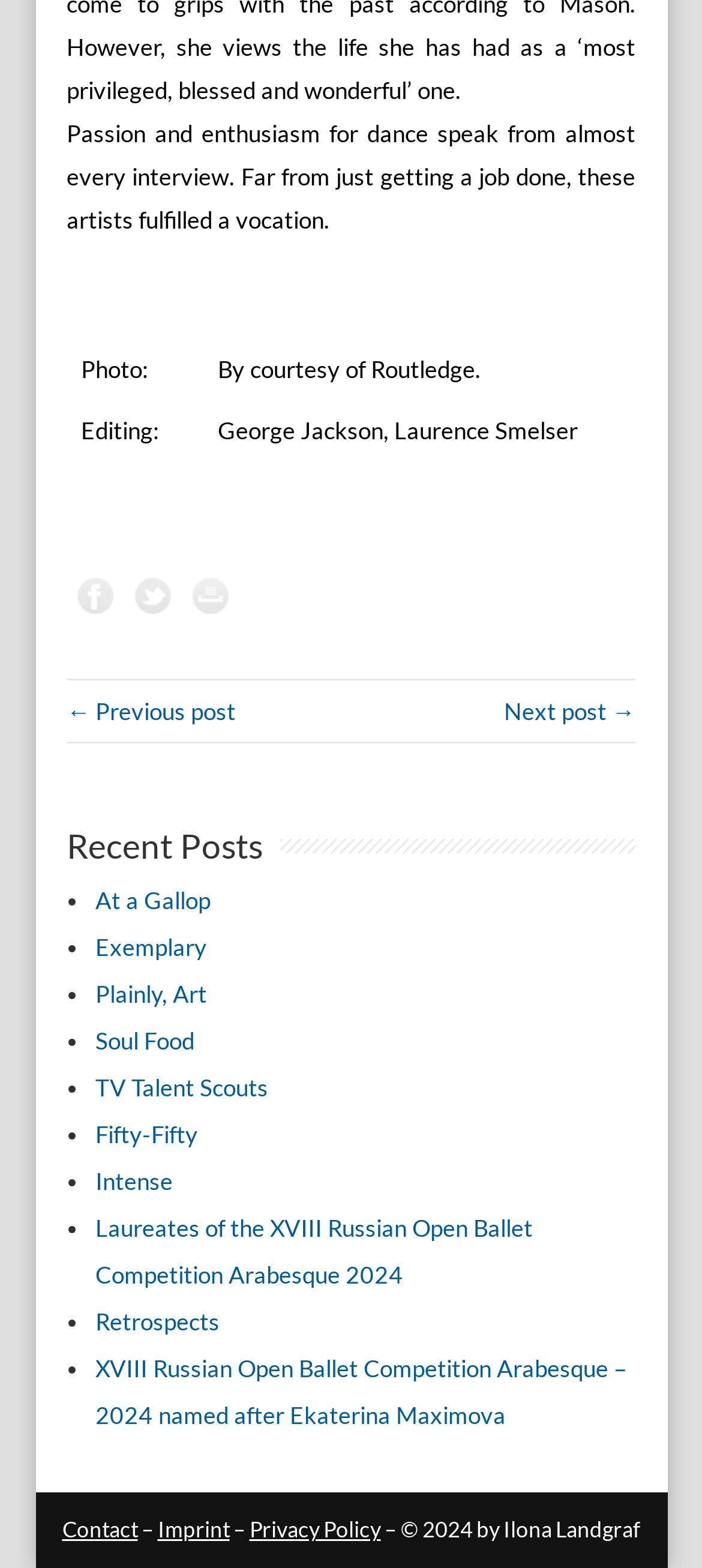How many recent posts are listed?
Provide a detailed and well-explained answer to the question.

The question is answered by counting the number of link elements within the complementary element with the text 'Recent Posts'. There are 10 links, each corresponding to a recent post.